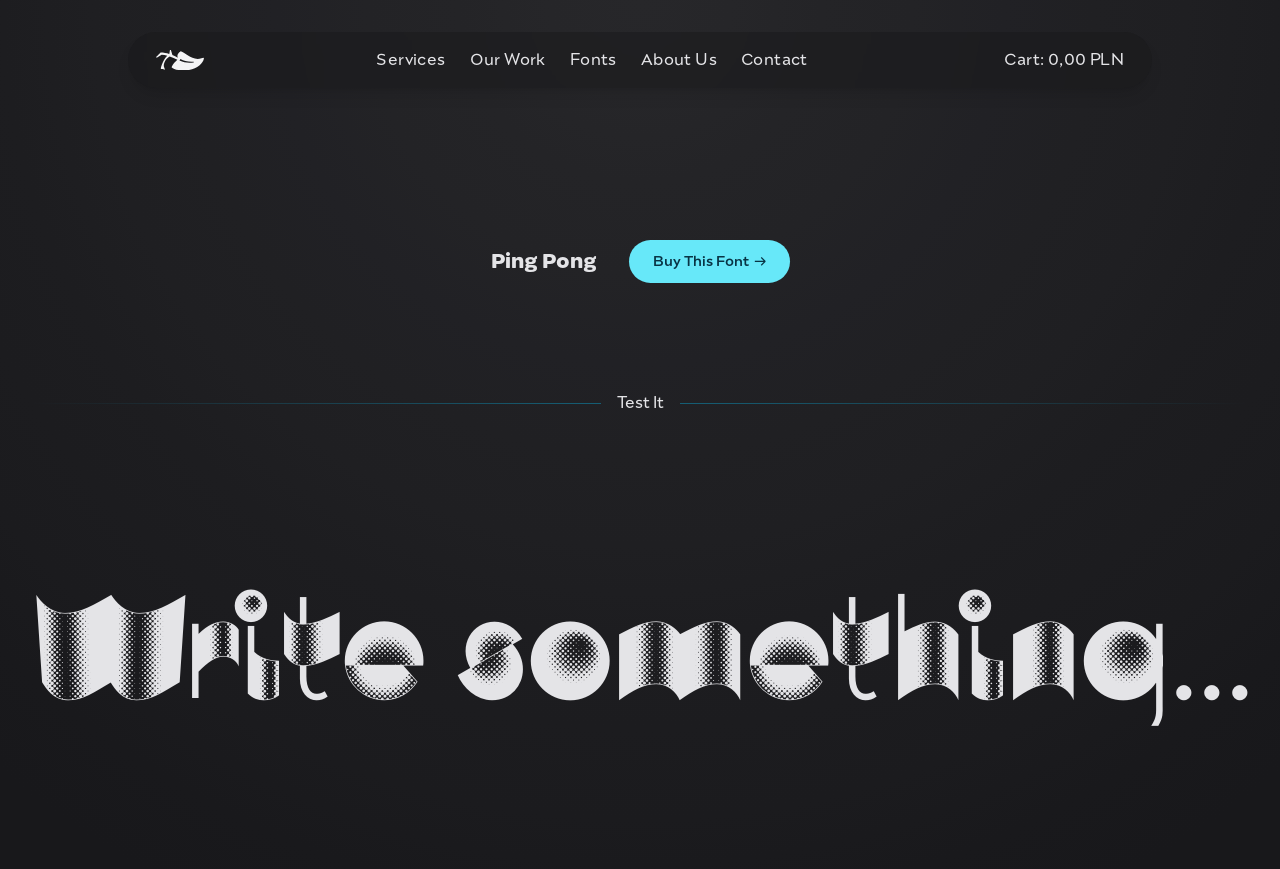Provide the bounding box coordinates of the HTML element this sentence describes: "cart: 0,00 PLN". The bounding box coordinates consist of four float numbers between 0 and 1, i.e., [left, top, right, bottom].

[0.785, 0.055, 0.878, 0.083]